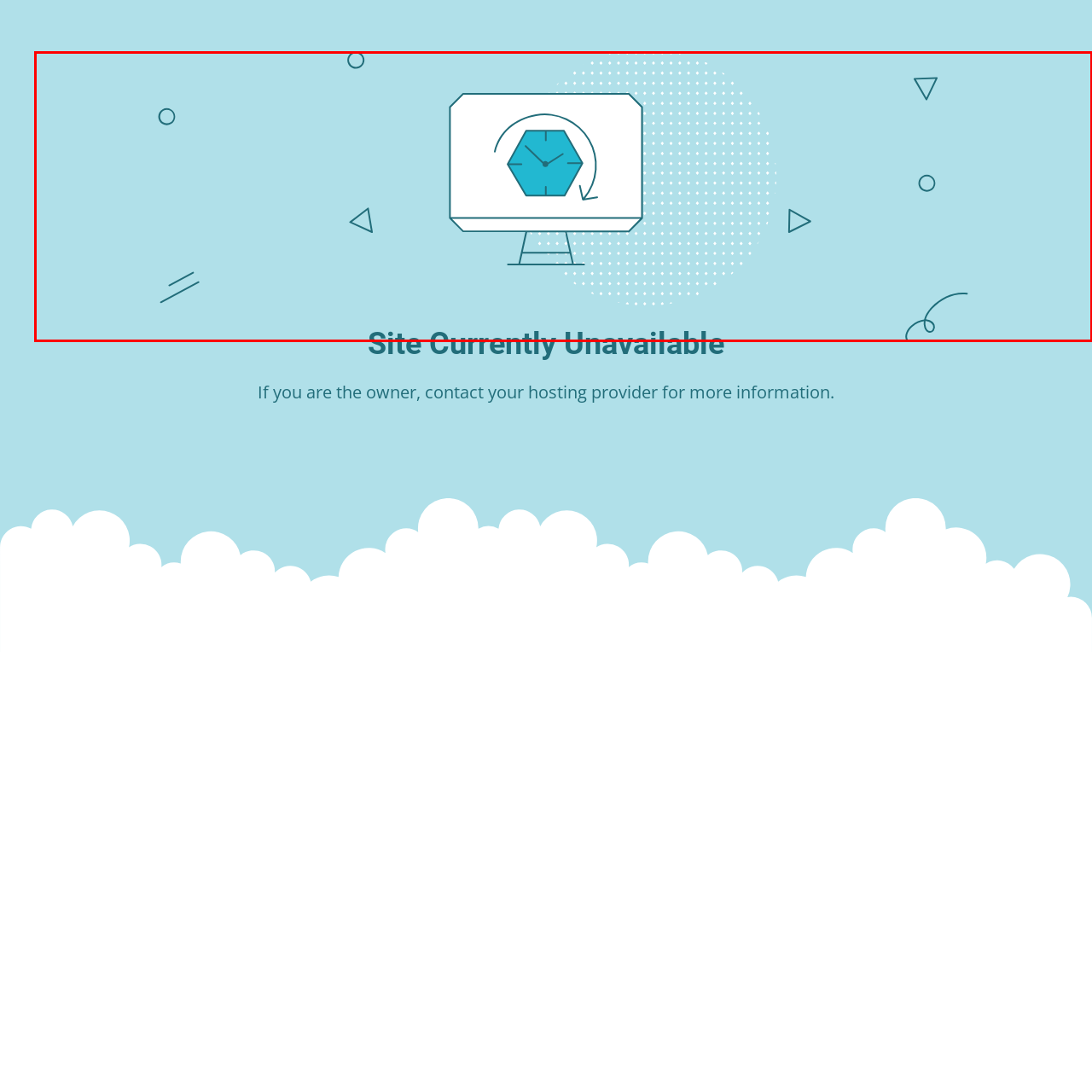Describe meticulously the scene encapsulated by the red boundary in the image.

The image prominently features a computer monitor displaying an hourglass symbol, representing a site that is currently unavailable, indicated by the accompanying text below. The visual is set against a soothing light blue background, accented with various geometric shapes, including dots and triangles, which add a modern design touch. The phrase "Site Currently Unavailable" is clearly visible, denoting that users are unable to access the site at this time. This aesthetic combines functionality with a contemporary look, effectively communicating the intended message while maintaining an inviting appearance.